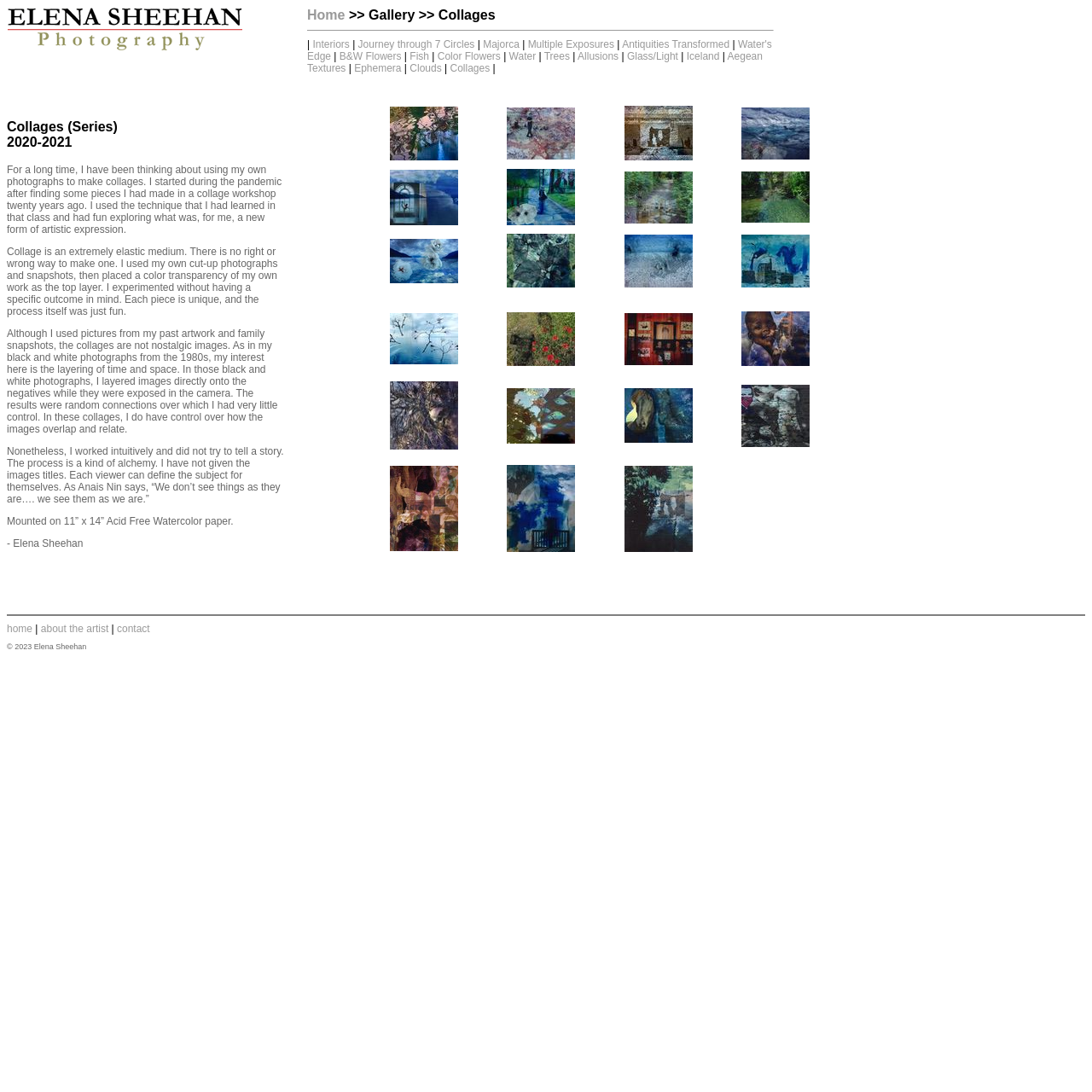What is the photographer's name?
Please provide a comprehensive answer to the question based on the webpage screenshot.

The photographer's name is mentioned in the text as 'Elena Sheehan' in the context of describing her collage series.